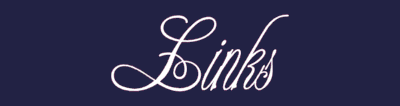What is the purpose of the 'Links' section?
Please respond to the question with as much detail as possible.

The caption indicates that the 'Links' section is dedicated to various online resources related to the Amiga computer community, implying that the purpose of this section is to provide users with important hyperlinks to various websites, directories, and resources that celebrate Amiga culture, artistry, and games.